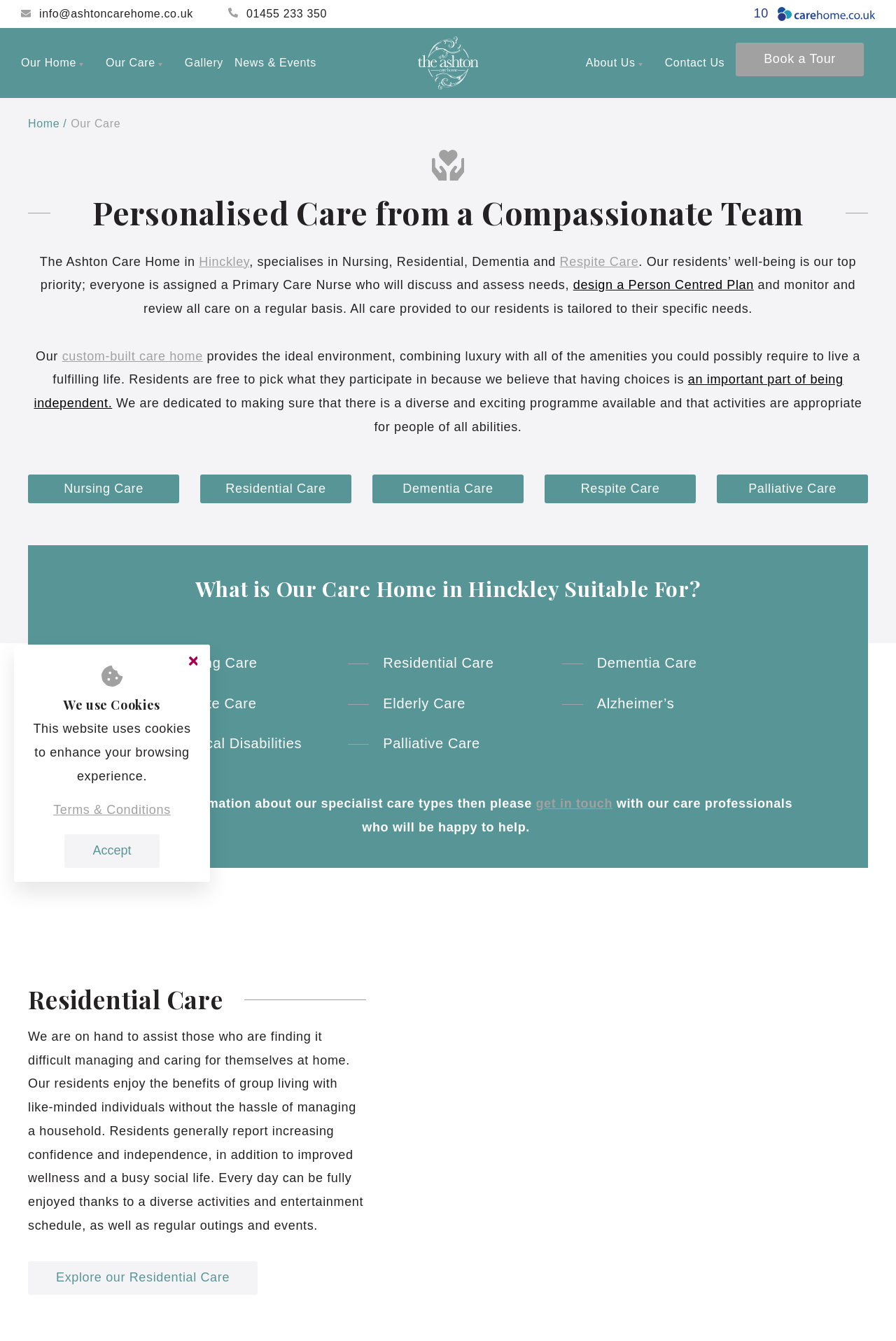Give a succinct answer to this question in a single word or phrase: 
What type of care does The Ashton Care Home provide?

Nursing, Residential, Dementia, Respite Care